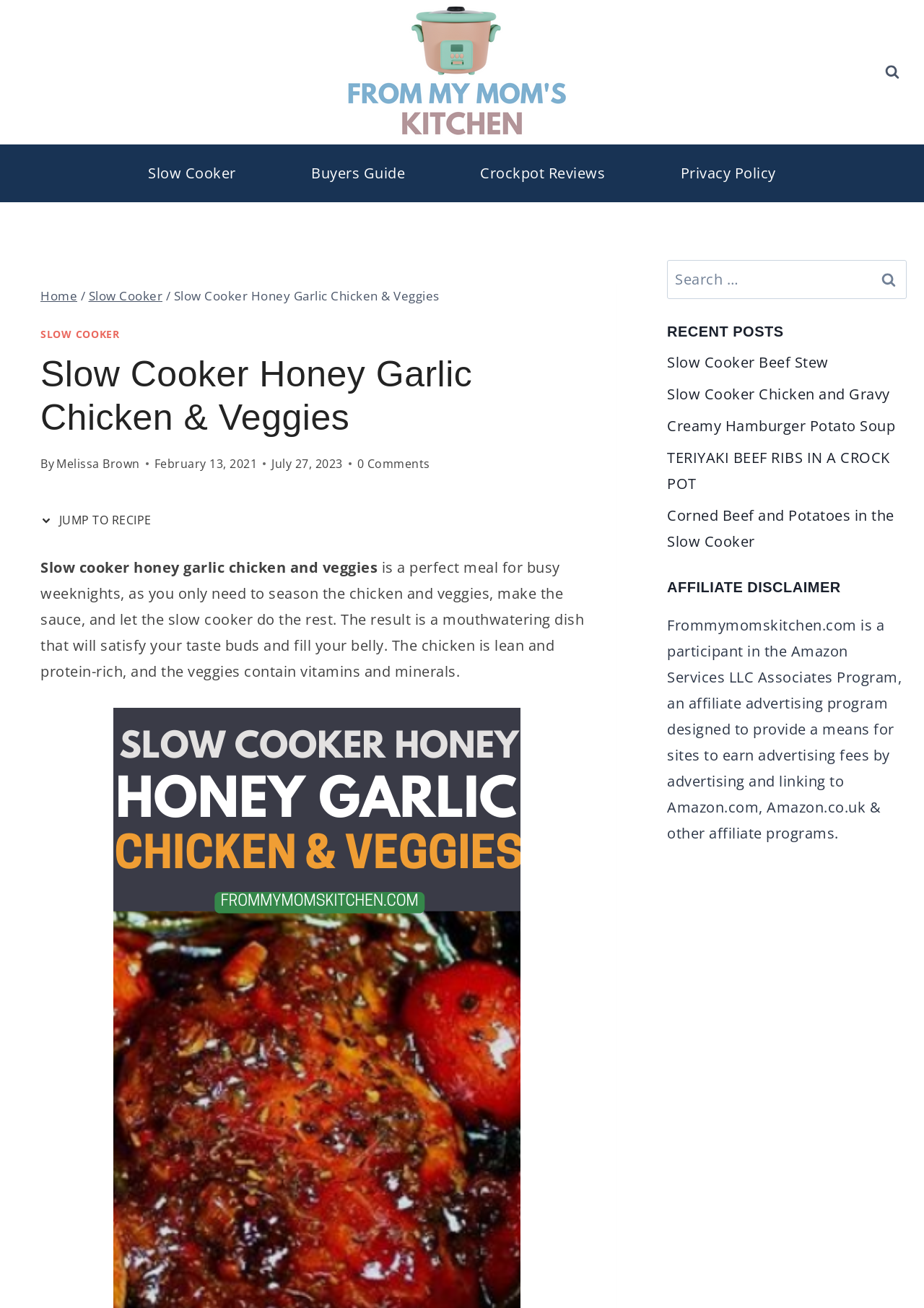Find and provide the bounding box coordinates for the UI element described with: "Jump to Recipe".

[0.044, 0.382, 0.171, 0.413]